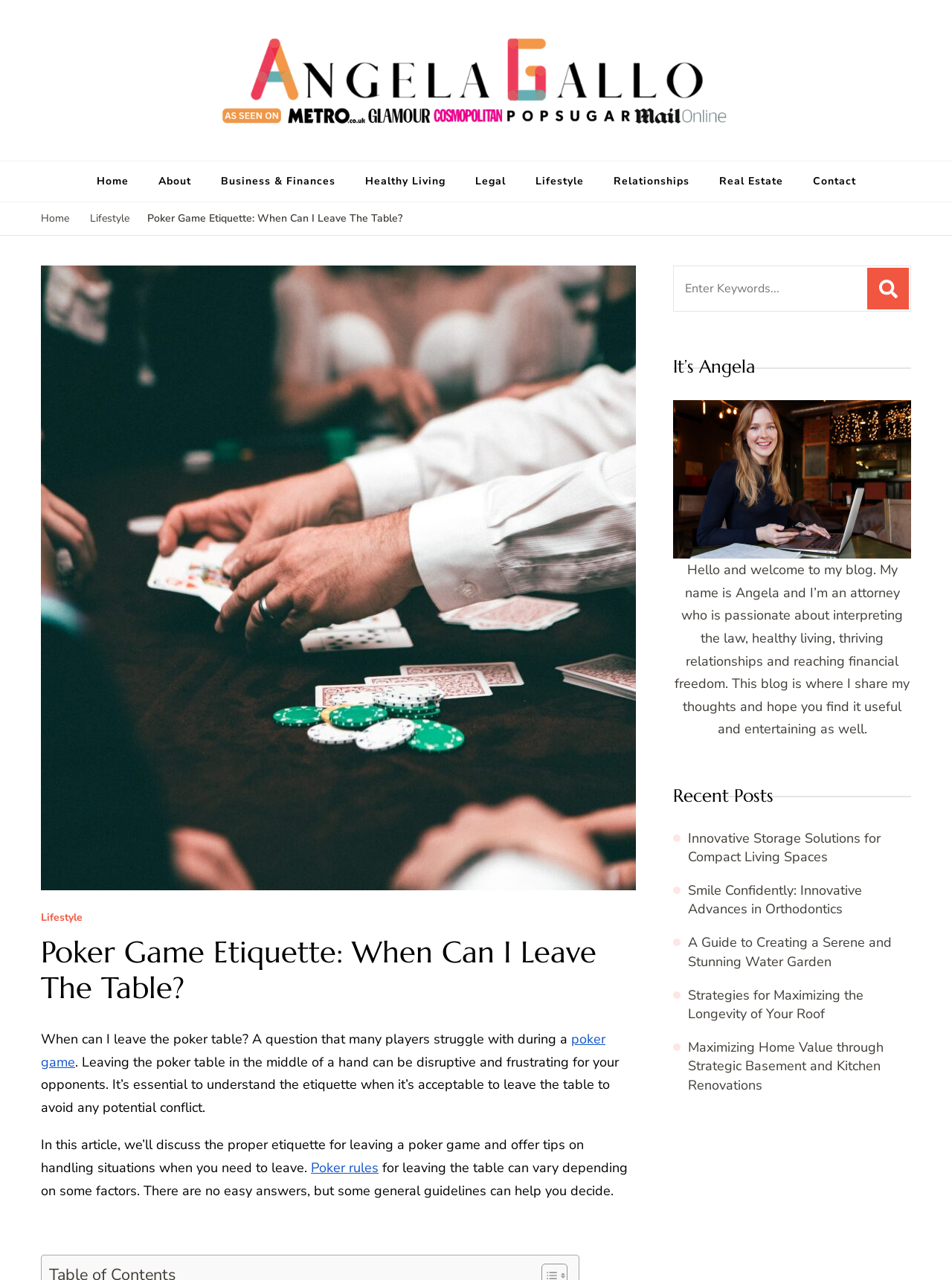Locate the bounding box coordinates of the segment that needs to be clicked to meet this instruction: "learn about lifestyle".

[0.095, 0.164, 0.136, 0.178]